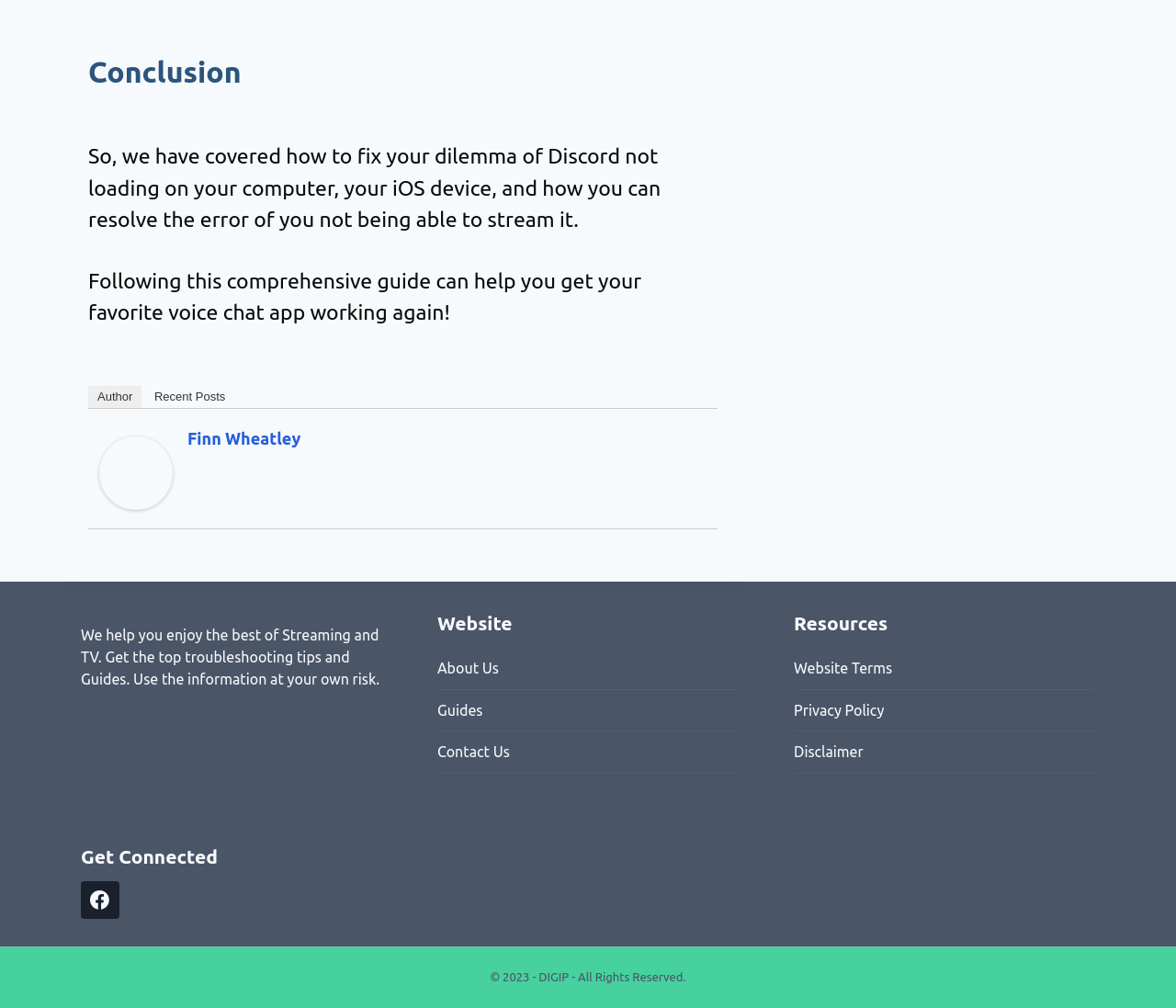Ascertain the bounding box coordinates for the UI element detailed here: "Author". The coordinates should be provided as [left, top, right, bottom] with each value being a float between 0 and 1.

[0.075, 0.383, 0.121, 0.405]